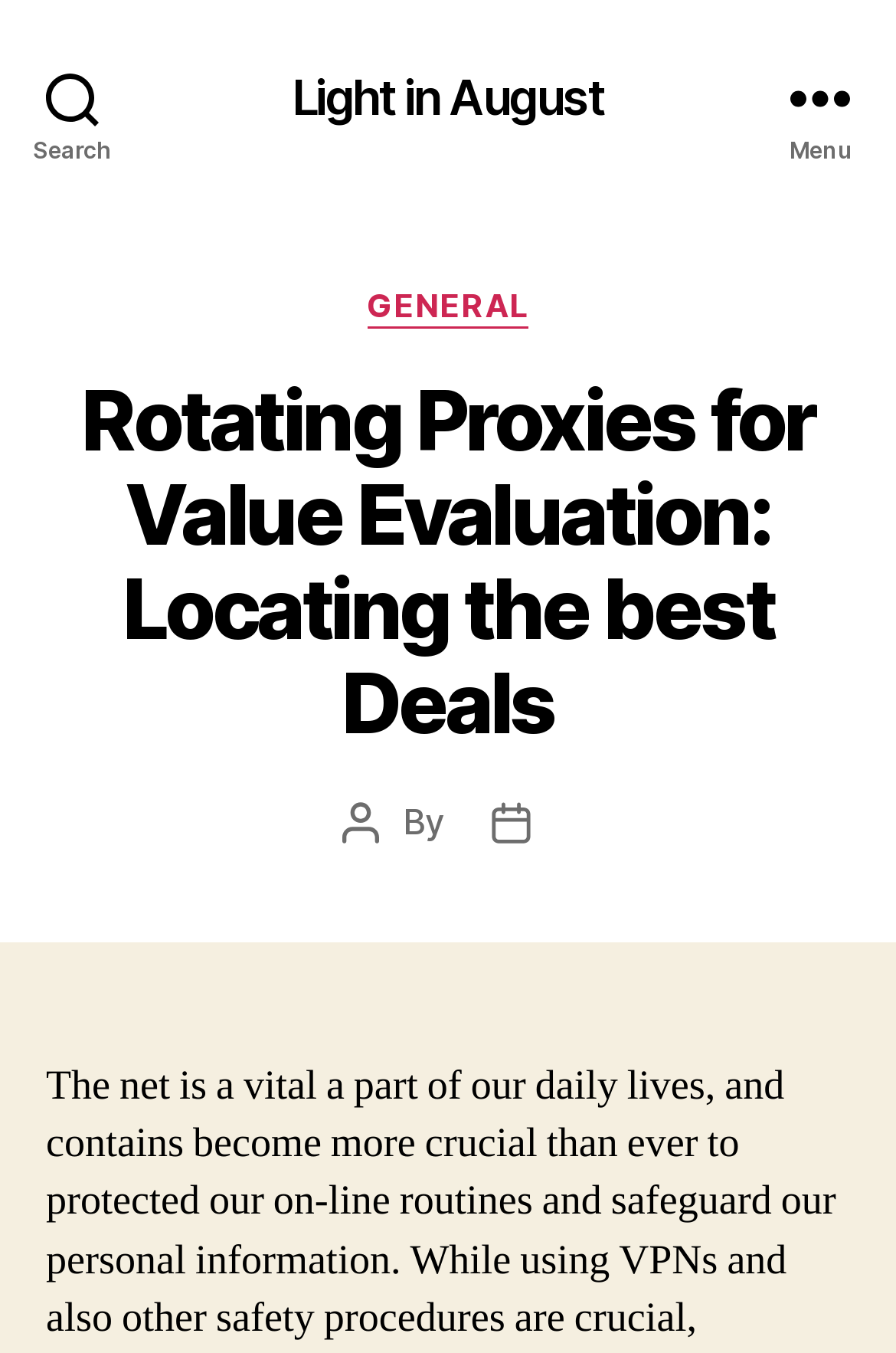Extract the text of the main heading from the webpage.

Rotating Proxies for Value Evaluation: Locating the best Deals